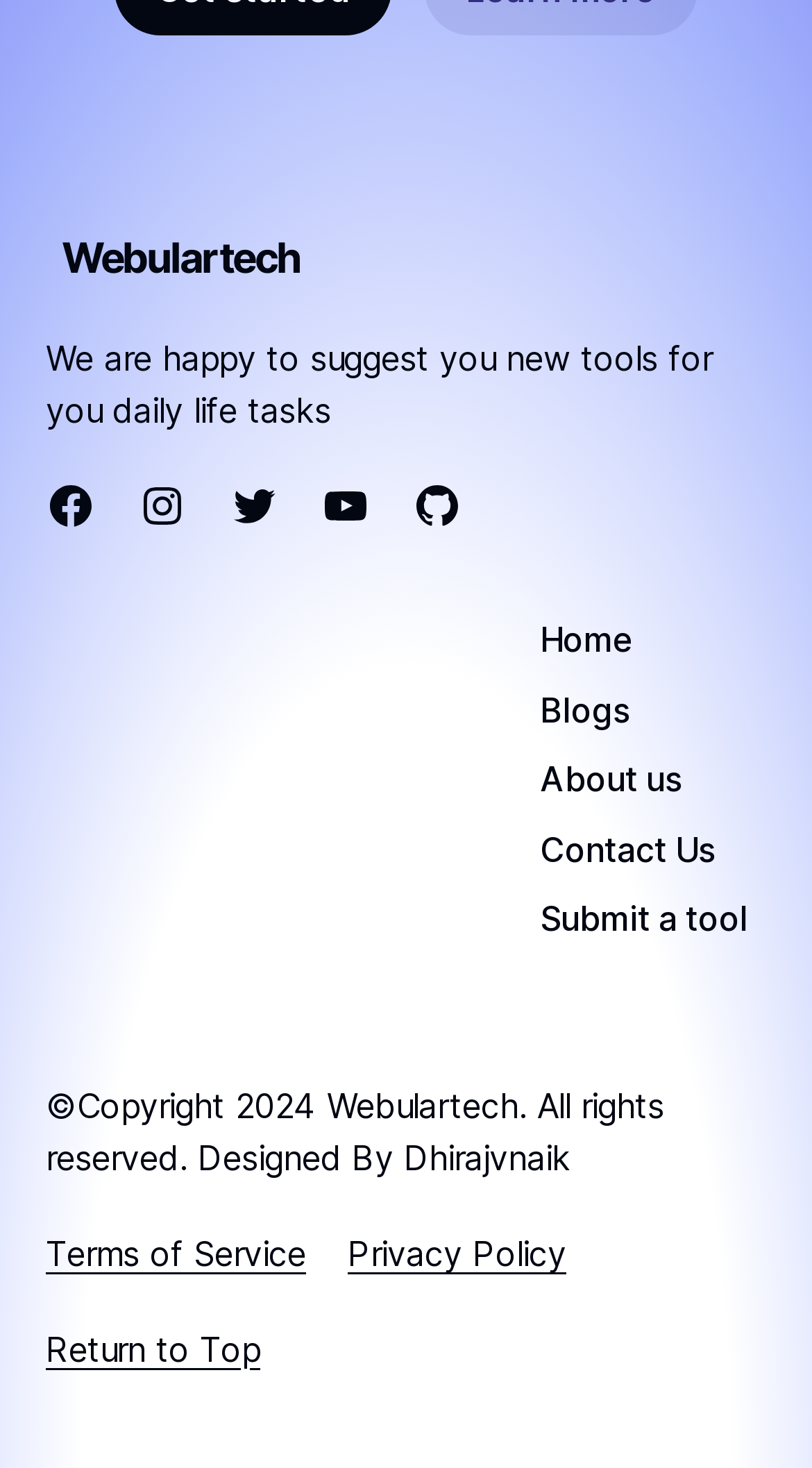Specify the bounding box coordinates of the area to click in order to execute this command: 'visit Webulartech website'. The coordinates should consist of four float numbers ranging from 0 to 1, and should be formatted as [left, top, right, bottom].

[0.077, 0.158, 0.371, 0.193]